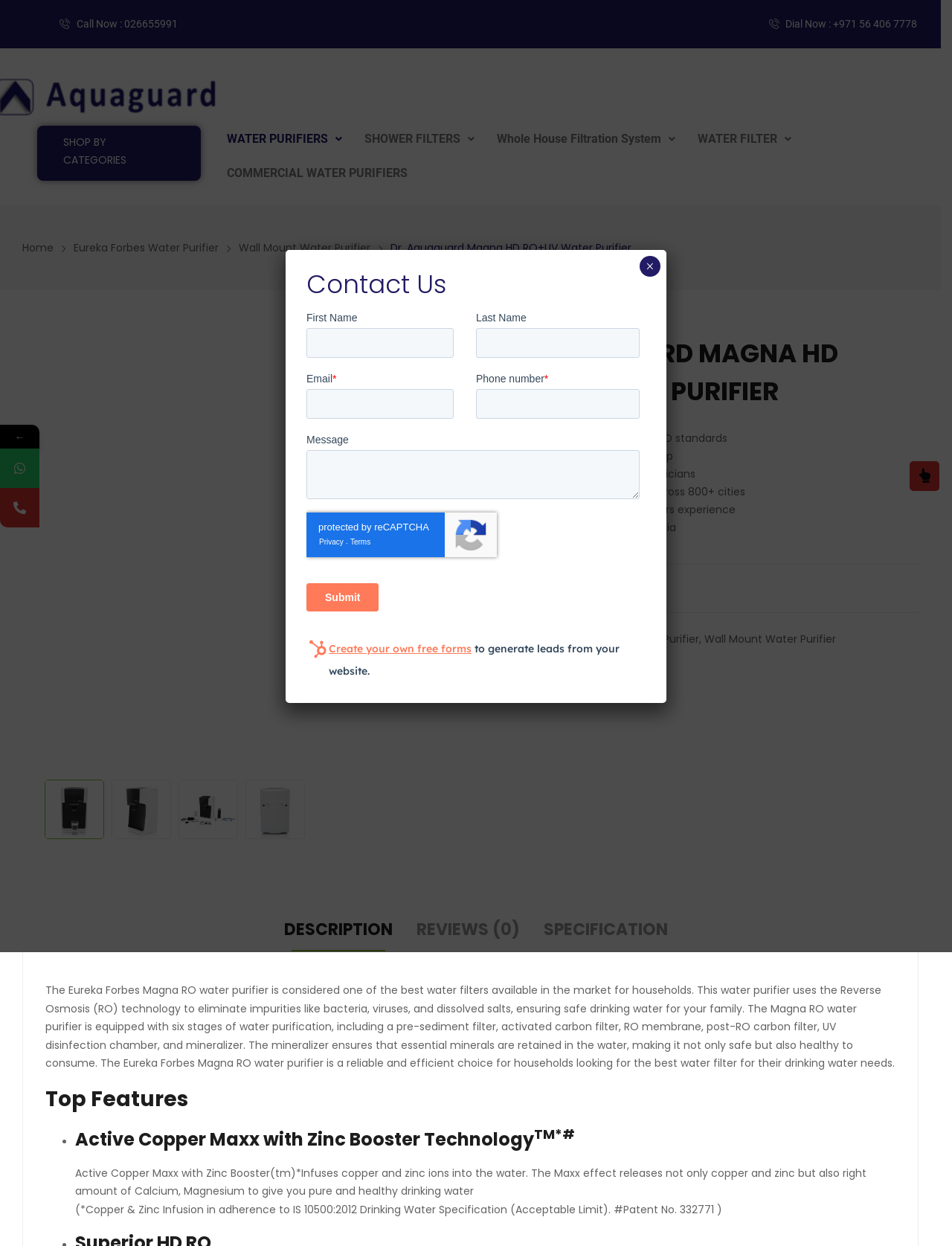Construct a comprehensive description capturing every detail on the webpage.

This webpage is about the Dr. Aquaguard Magna HD RO+UV Water Purifier. At the top, there are two phone numbers and a "SHOP BY CATEGORIES" heading. Below that, there are four categories: WATER PURIFIERS, SHOWER FILTERS, Whole House Filtration System, and WATER FILTER. 

To the right of these categories, there is a "COMMERCIAL WATER PURIFIERS" link. Below that, there are four links: Home, Eureka Forbes Water Purifier, Wall Mount Water Purifier, and Dr. Aquaguard Magna HD RO+UV Water Purifier. 

The main content of the webpage is about the Dr. Aquaguard Magna HD RO+UV Water Purifier. There is a heading with the product name, followed by a list of features, including genuine spare parts, instant service booking via app, 8500+ certified service technicians, service centre every 5 km across 800+ cities, and most trusted brand – 38+ years experience. 

Below the list of features, there are five images of the product, with "Previous" and "Next" buttons to navigate through them. 

To the right of the images, there is a heading "CATEGORIES:" followed by two links: Eureka Forbes Water Purifier and Wall Mount Water Purifier. Below that, there is a "SHARE" button with four social media links. 

Further down, there is a tab list with three tabs: DESCRIPTION, REVIEWS (0), and SPECIFICATION. The DESCRIPTION tab is selected by default, and it displays a detailed description of the product, including its features and benefits. 

At the bottom of the page, there is a "Top Features" heading, followed by a list of features, including Active Copper Maxx with Zinc Booster Technology. There is also a "Contact Us" dialog box that can be opened by clicking on a link.